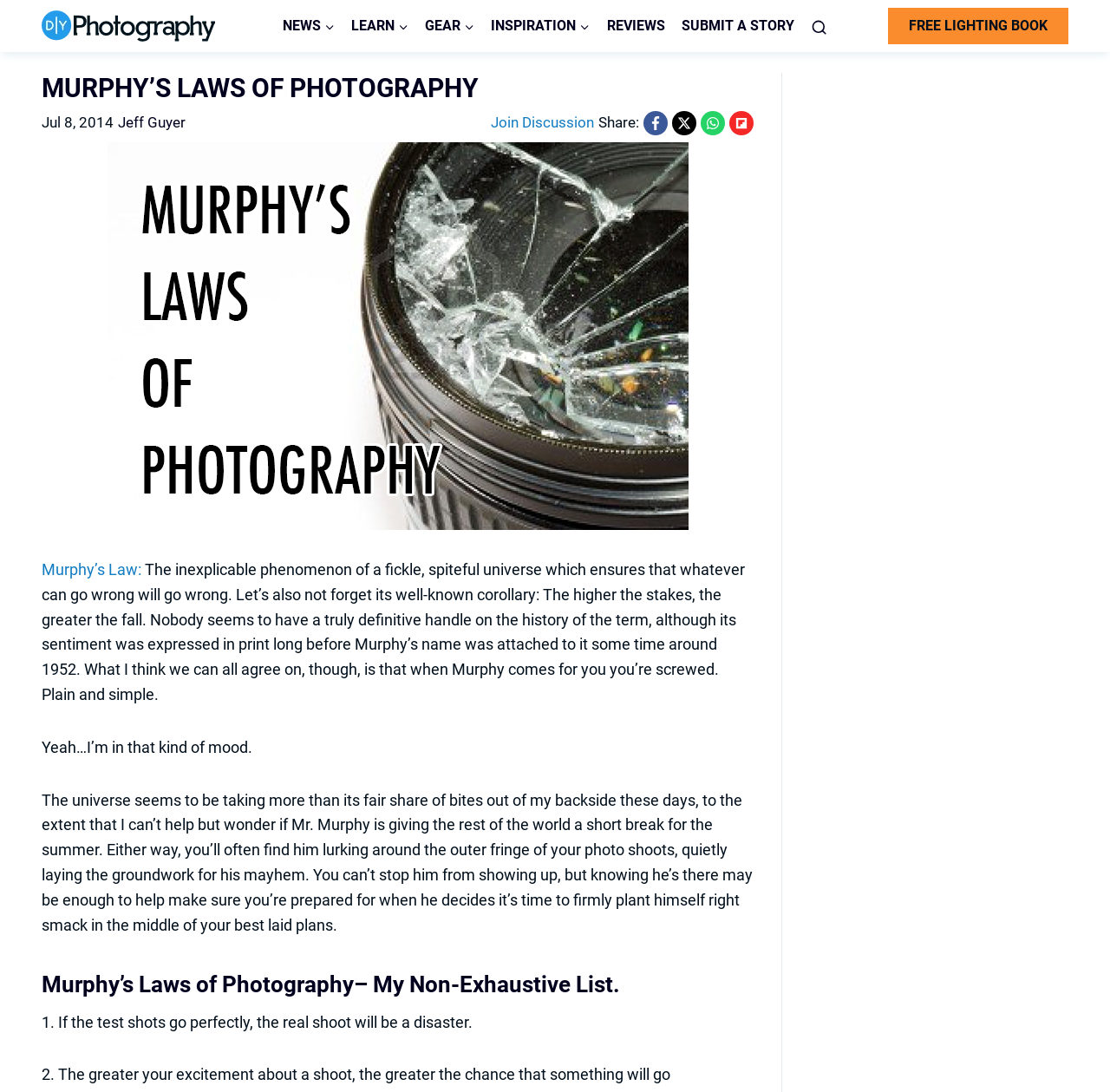What is the topic of the article?
Analyze the image and deliver a detailed answer to the question.

The heading 'MURPHY’S LAWS OF PHOTOGRAPHY' and the content of the article suggest that the topic is about Murphy's Laws of Photography and its application in photography.